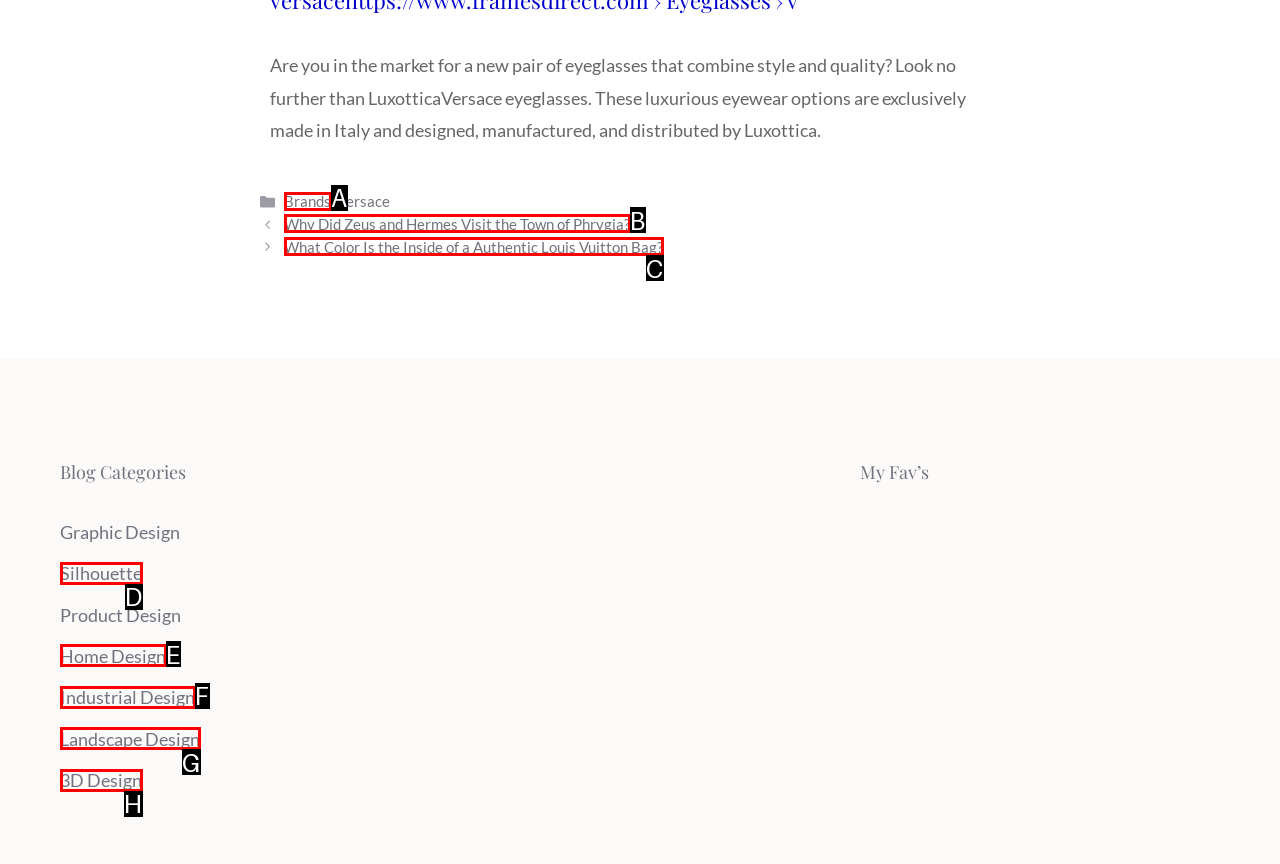Assess the description: Industrial Design and select the option that matches. Provide the letter of the chosen option directly from the given choices.

F